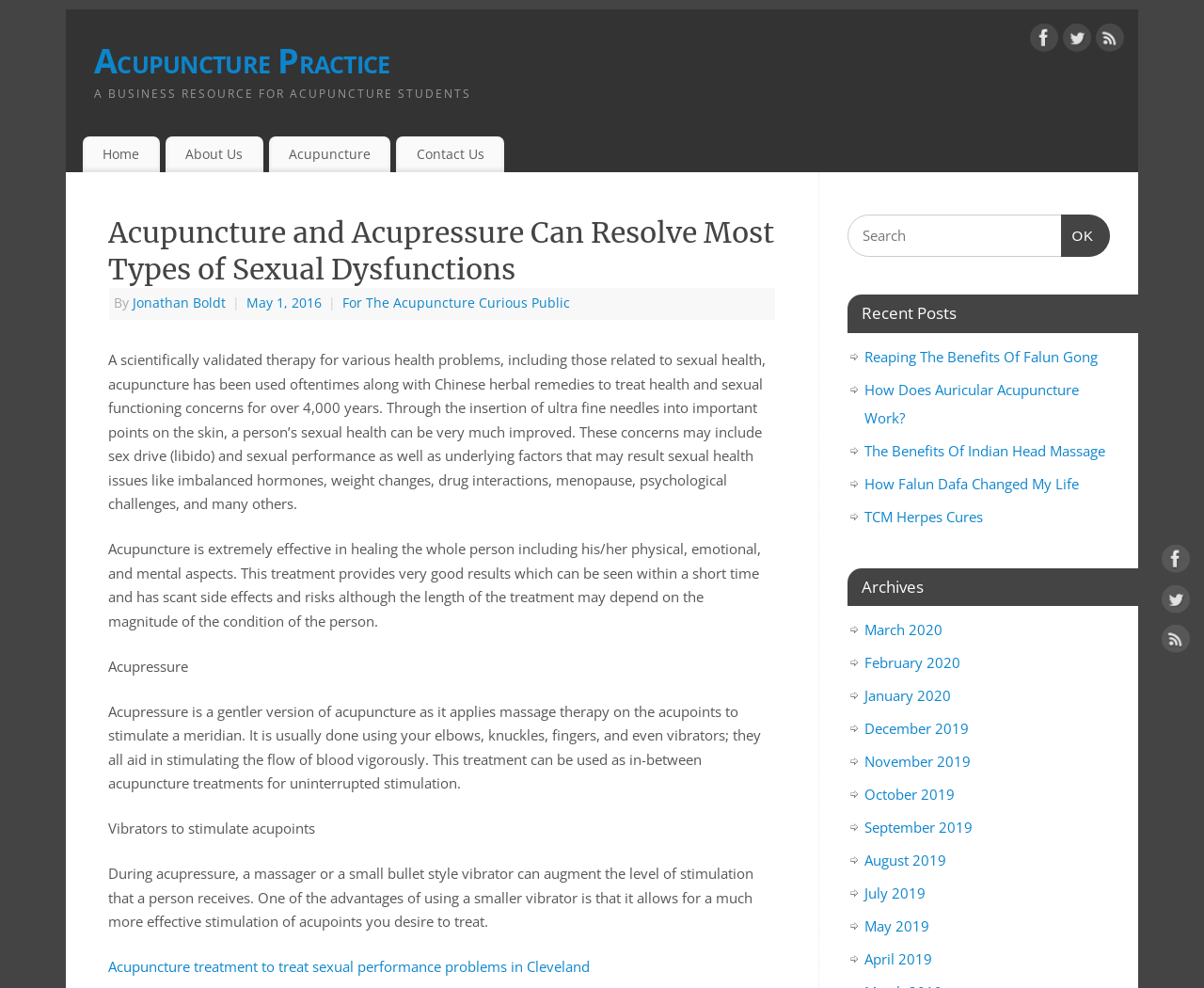Provide the bounding box coordinates of the area you need to click to execute the following instruction: "View the 'Archives' section".

[0.704, 0.575, 0.948, 0.613]